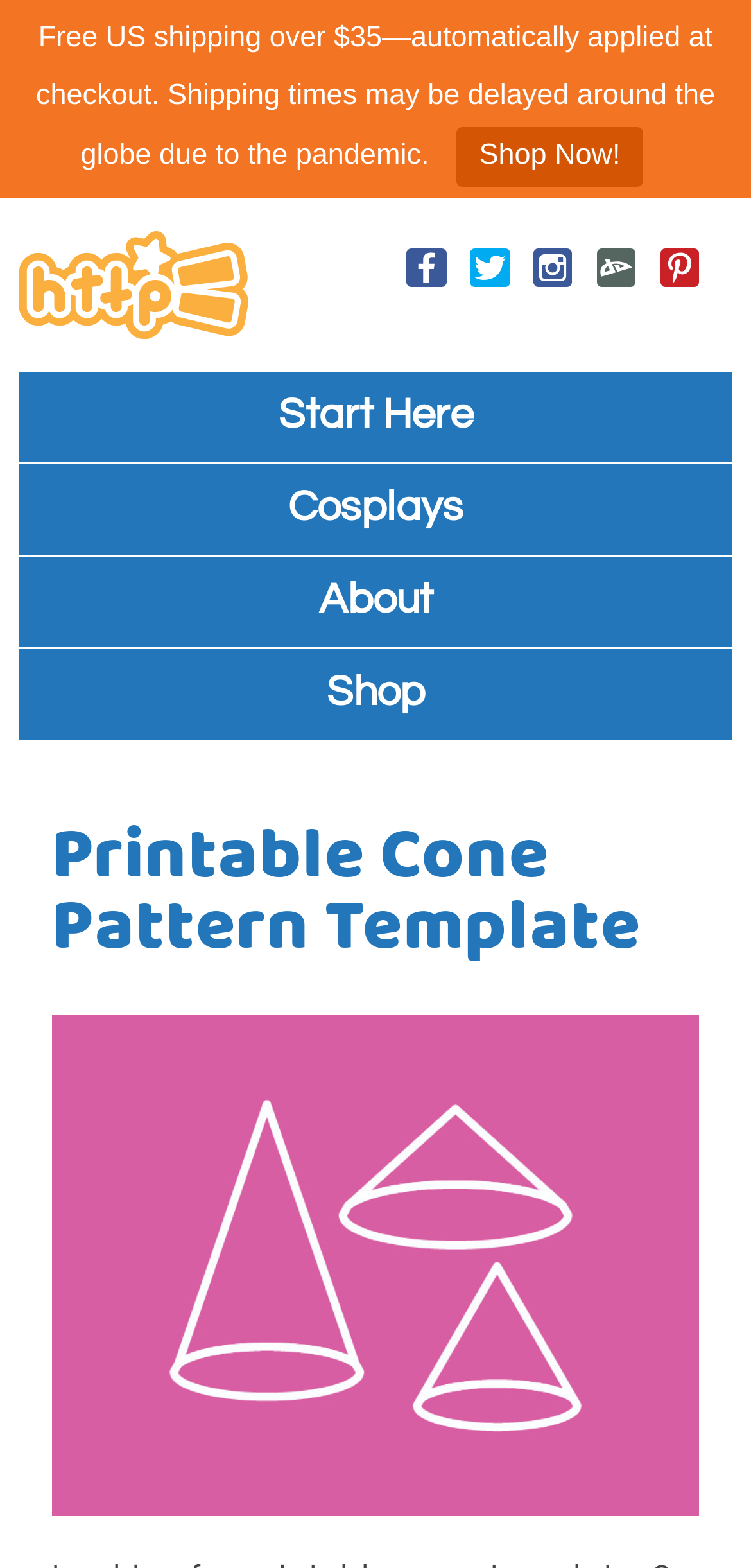Is there a logo on the webpage?
Ensure your answer is thorough and detailed.

I found an image with the description 'Logo' which indicates that there is a logo on the webpage.